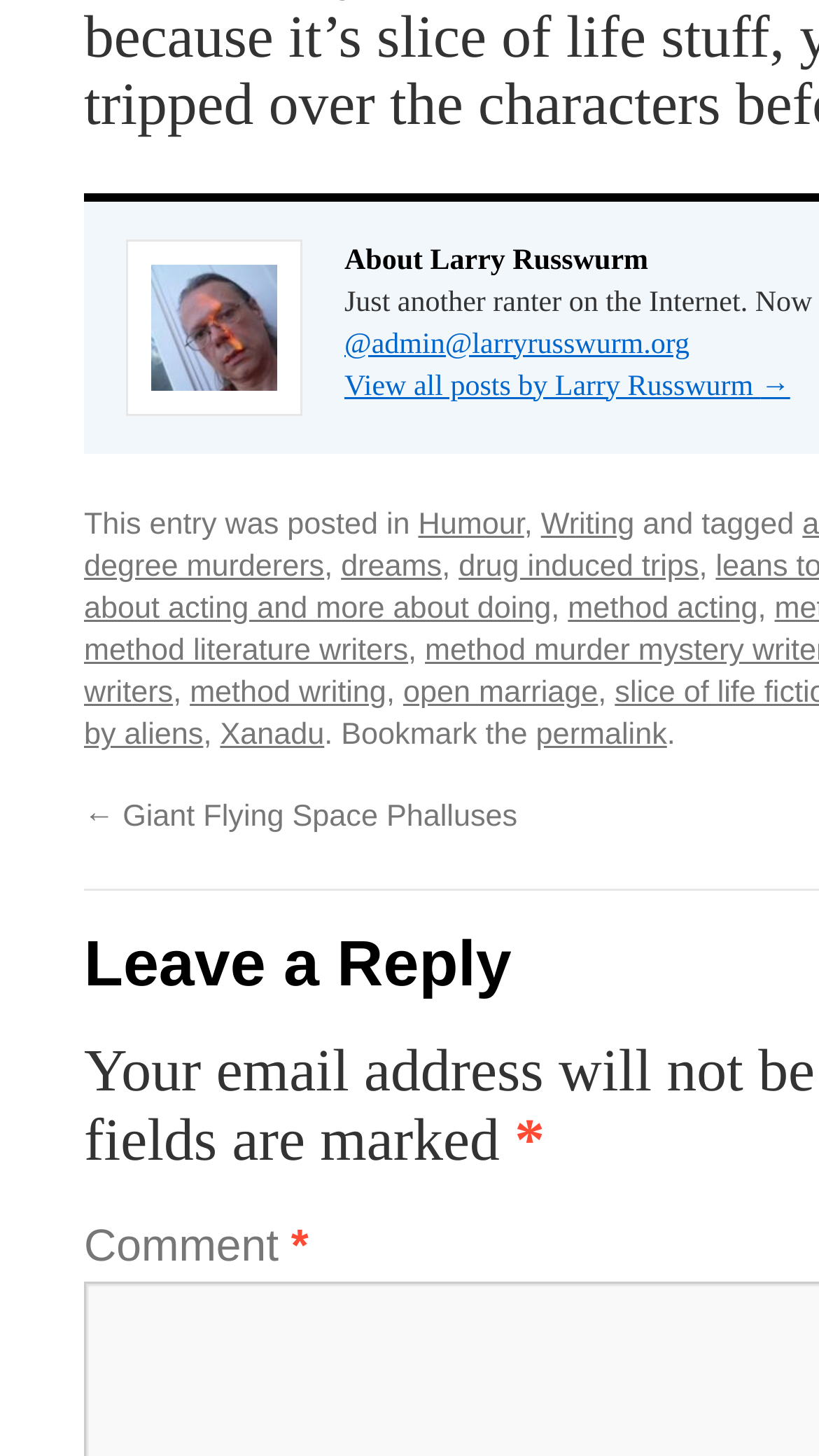Find the bounding box coordinates of the element to click in order to complete the given instruction: "Visit the permalink."

[0.654, 0.494, 0.814, 0.517]